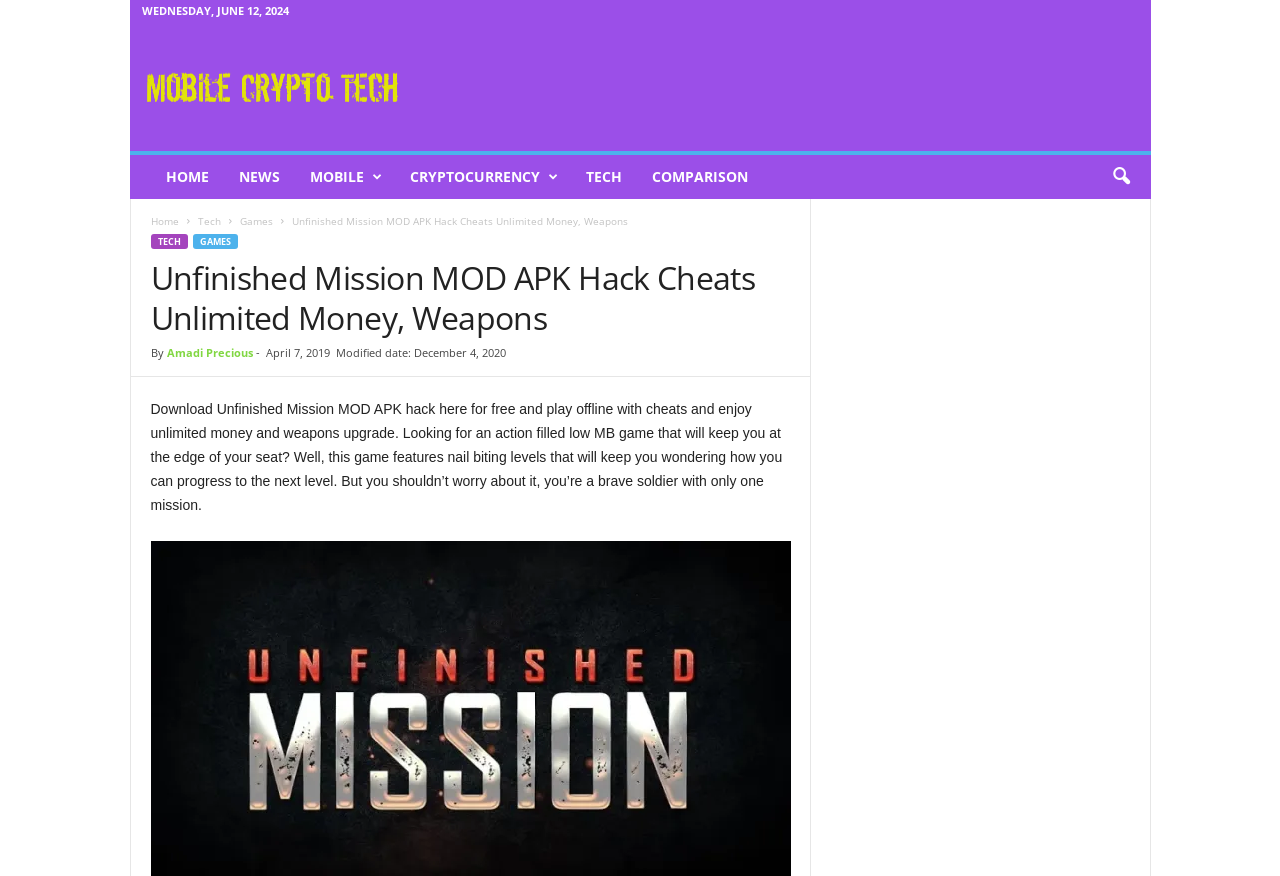Respond with a single word or phrase to the following question: What type of game is Unfinished Mission?

Action filled low MB game